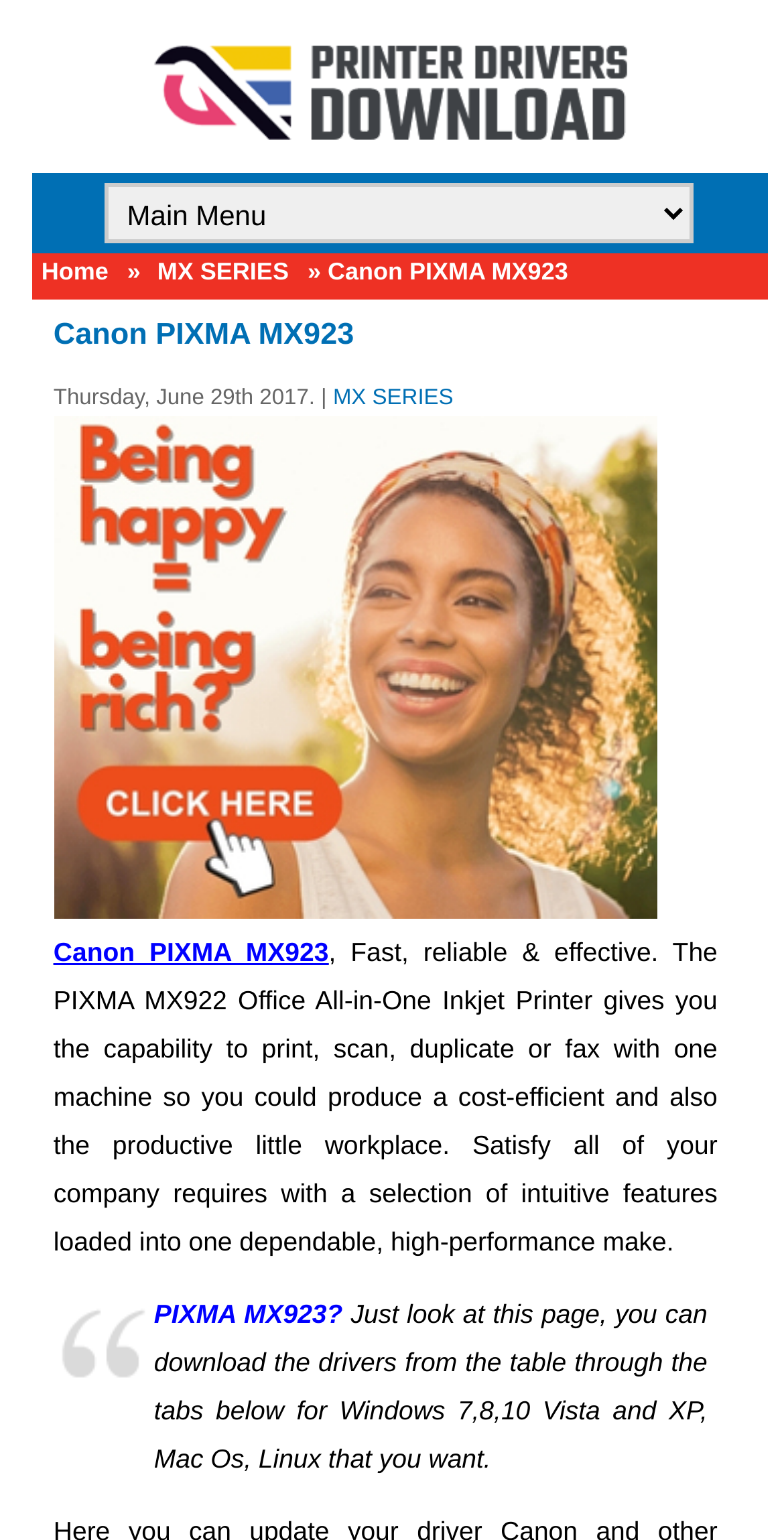What is the date mentioned on the webpage?
Examine the webpage screenshot and provide an in-depth answer to the question.

The date mentioned on the webpage is 'Thursday, June 29th 2017', which is located below the heading element and is likely the date the webpage was published or updated.